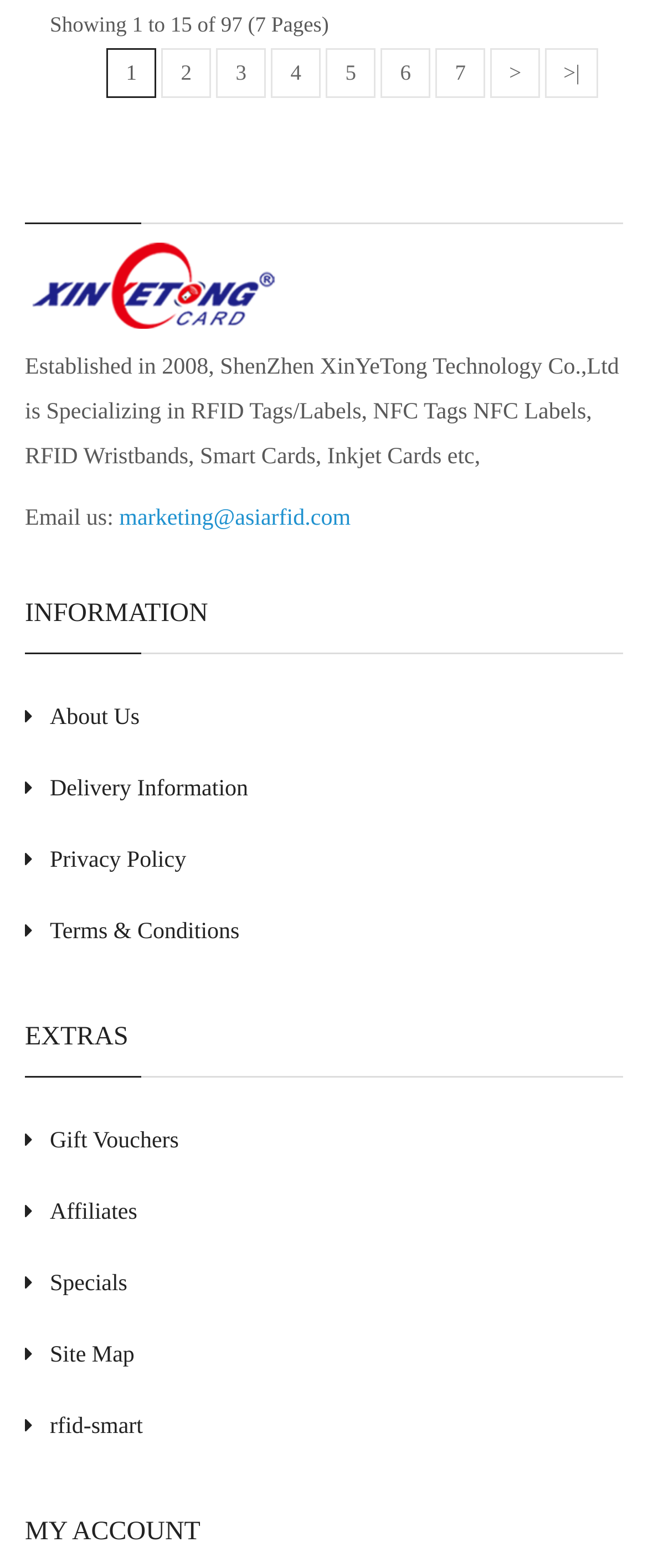Please identify the bounding box coordinates of the area that needs to be clicked to fulfill the following instruction: "view delivery information."

[0.077, 0.496, 0.383, 0.511]